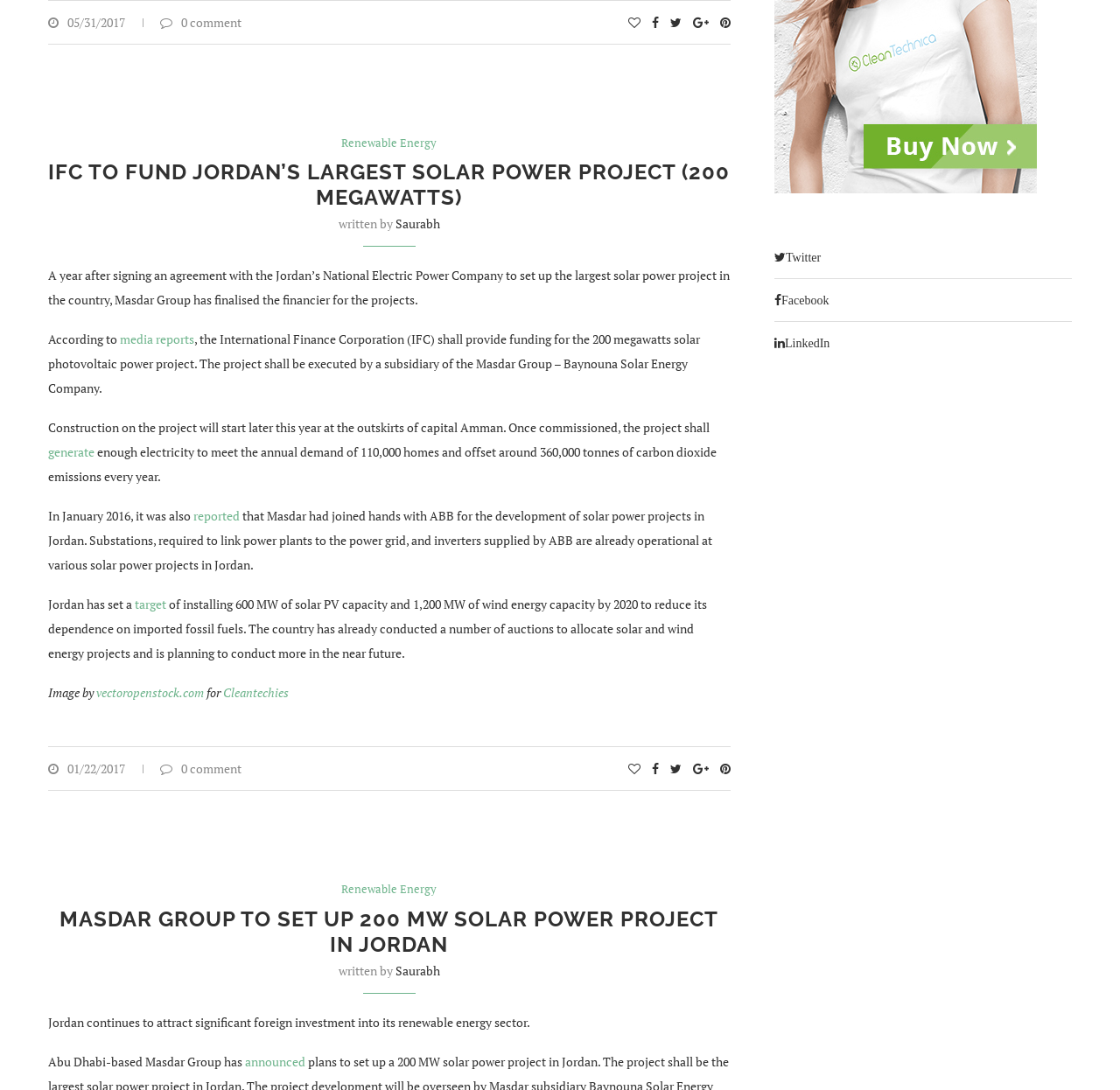Kindly provide the bounding box coordinates of the section you need to click on to fulfill the given instruction: "Read the article 'MASDAR GROUP TO SET UP 200 MW SOLAR POWER PROJECT IN JORDAN'".

[0.054, 0.831, 0.642, 0.878]